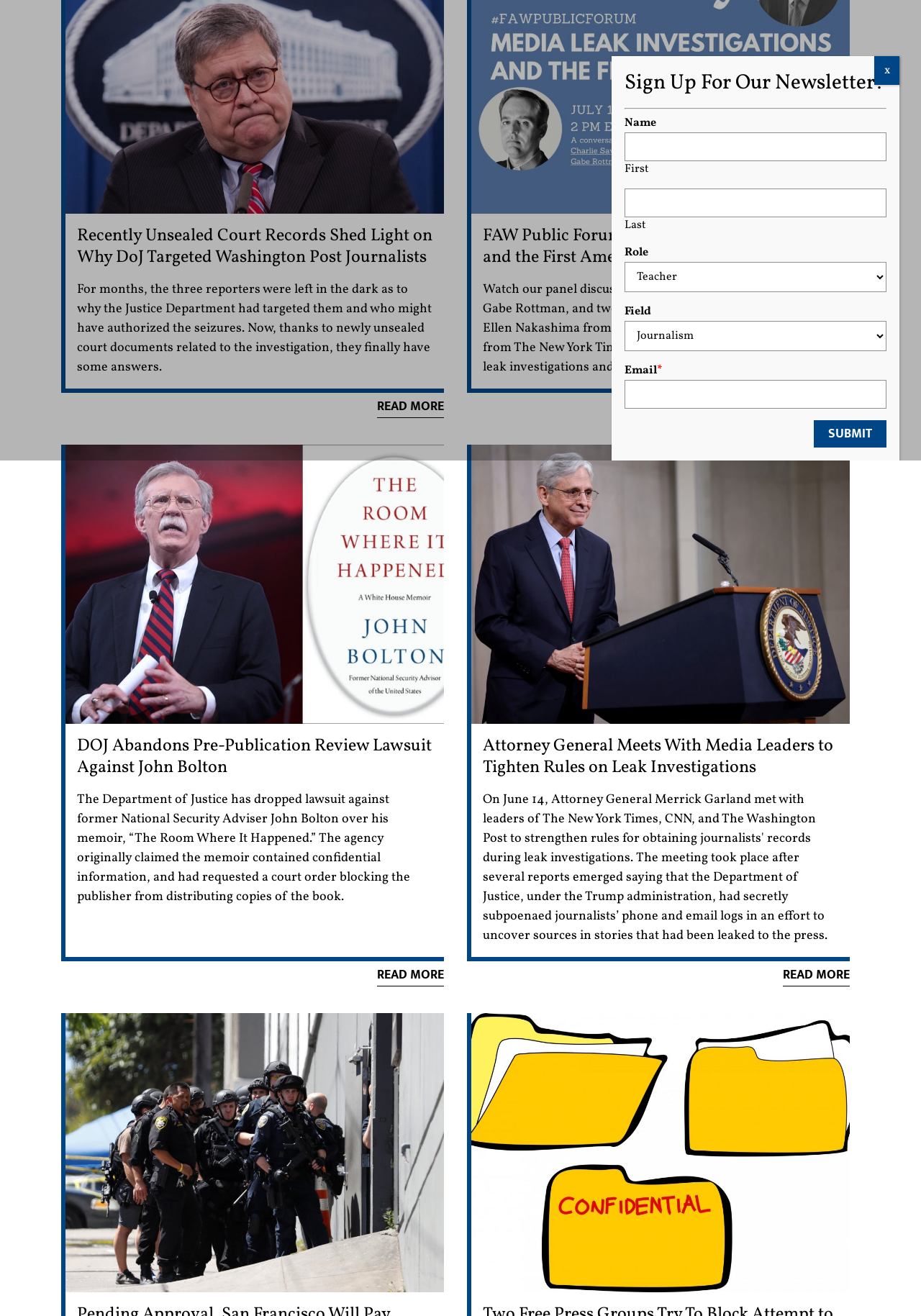Given the element description: "parent_node: Last name="input_1.6"", predict the bounding box coordinates of this UI element. The coordinates must be four float numbers between 0 and 1, given as [left, top, right, bottom].

[0.678, 0.143, 0.962, 0.165]